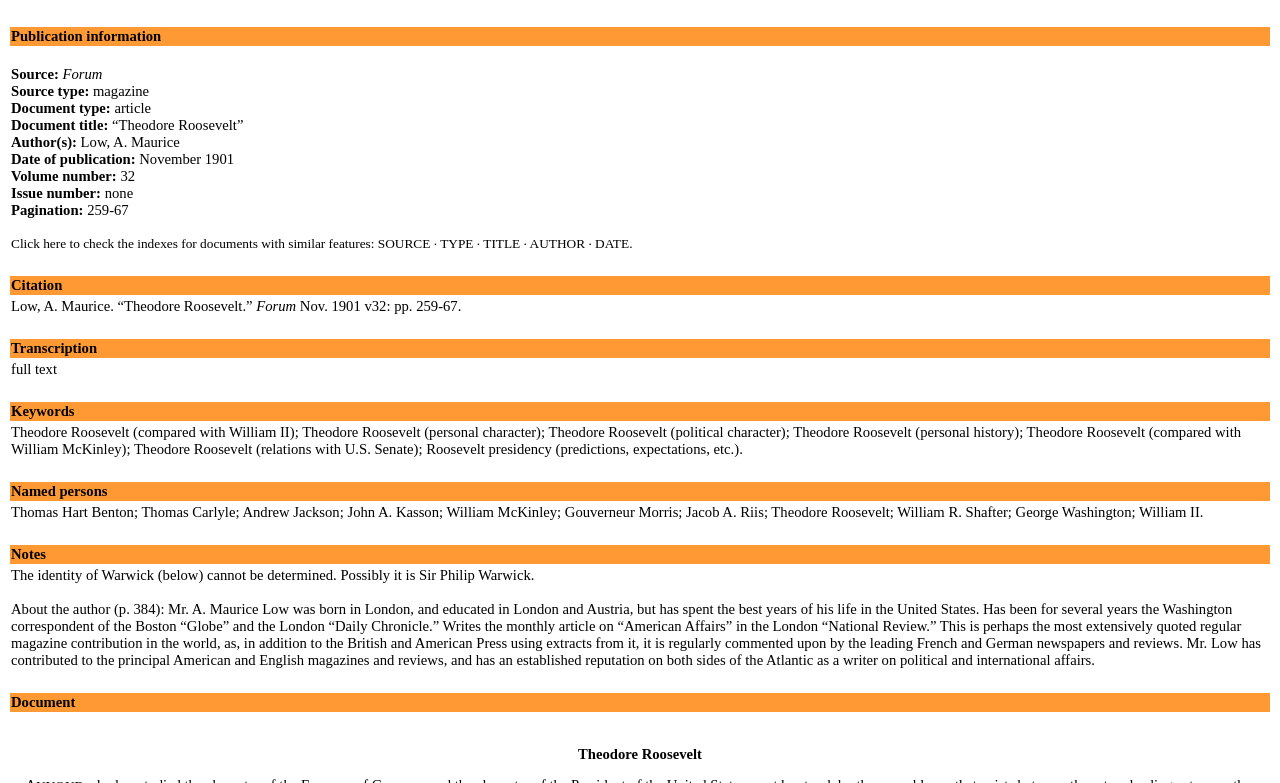What is the volume number of the article?
Provide an in-depth and detailed answer to the question.

I found the volume number by looking at the table cell that contains the publication information. The volume number is specified as 'Volume number:' followed by the actual volume number, which is 32.